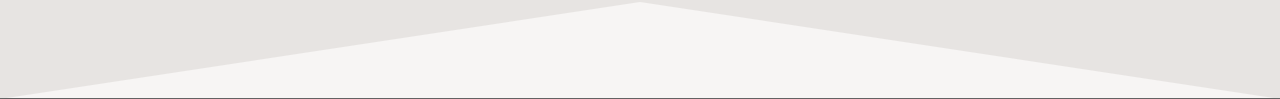Provide a brief response to the question below using one word or phrase:
What is the aesthetic of the composition?

Modern